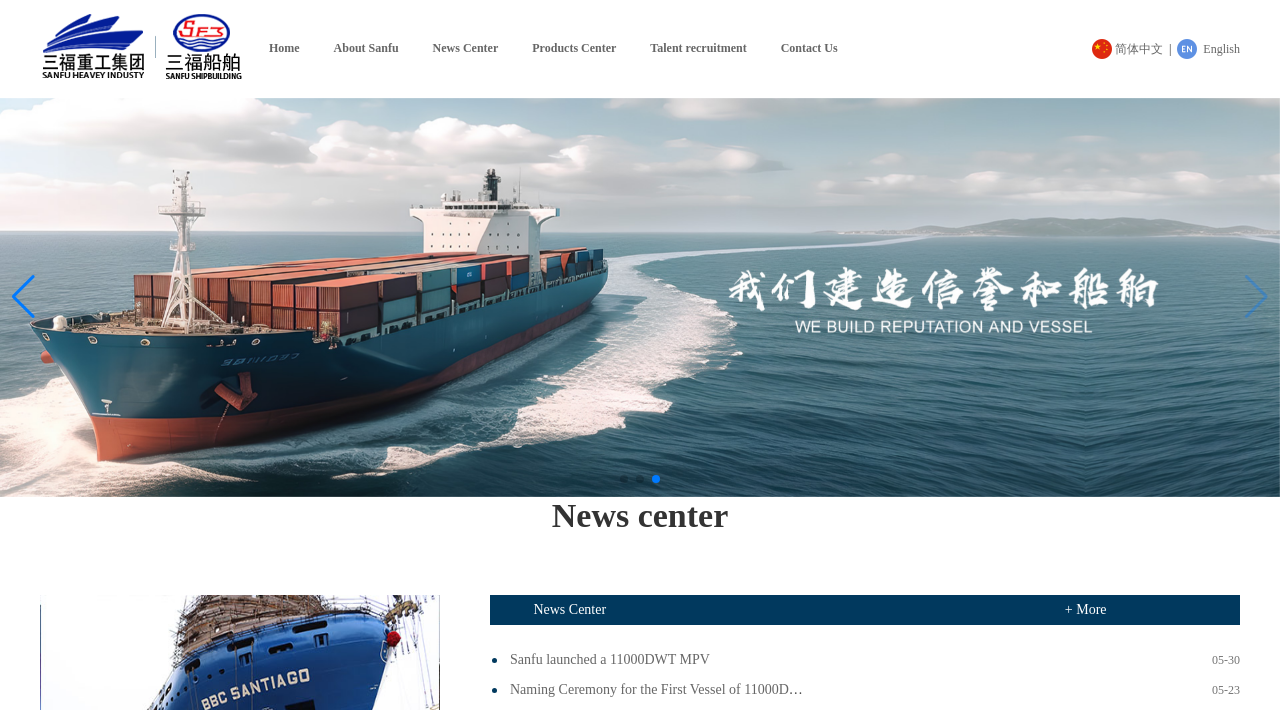Locate the bounding box coordinates of the element you need to click to accomplish the task described by this instruction: "Read more news".

[0.832, 0.838, 0.864, 0.88]